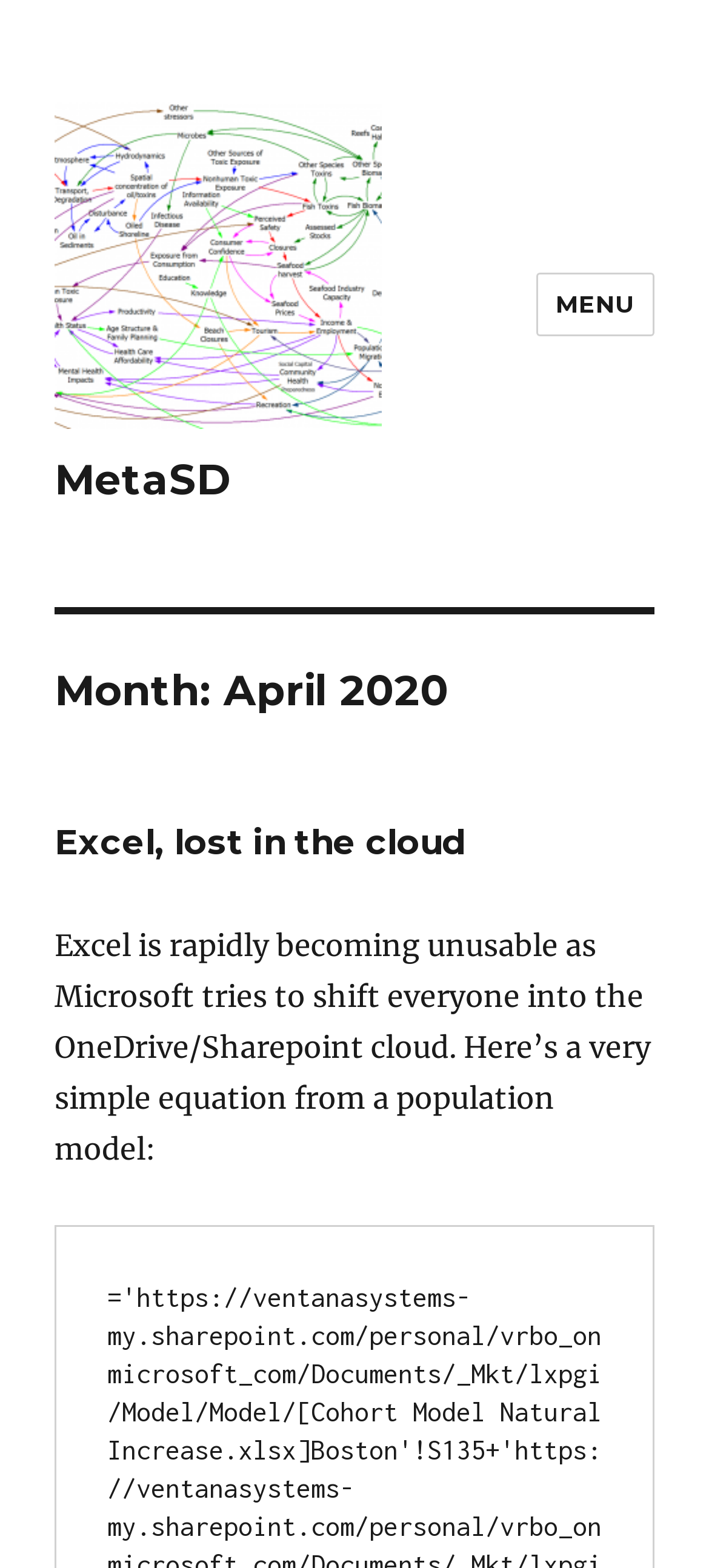Can you find the bounding box coordinates for the UI element given this description: "js13kGames"? Provide the coordinates as four float numbers between 0 and 1: [left, top, right, bottom].

None